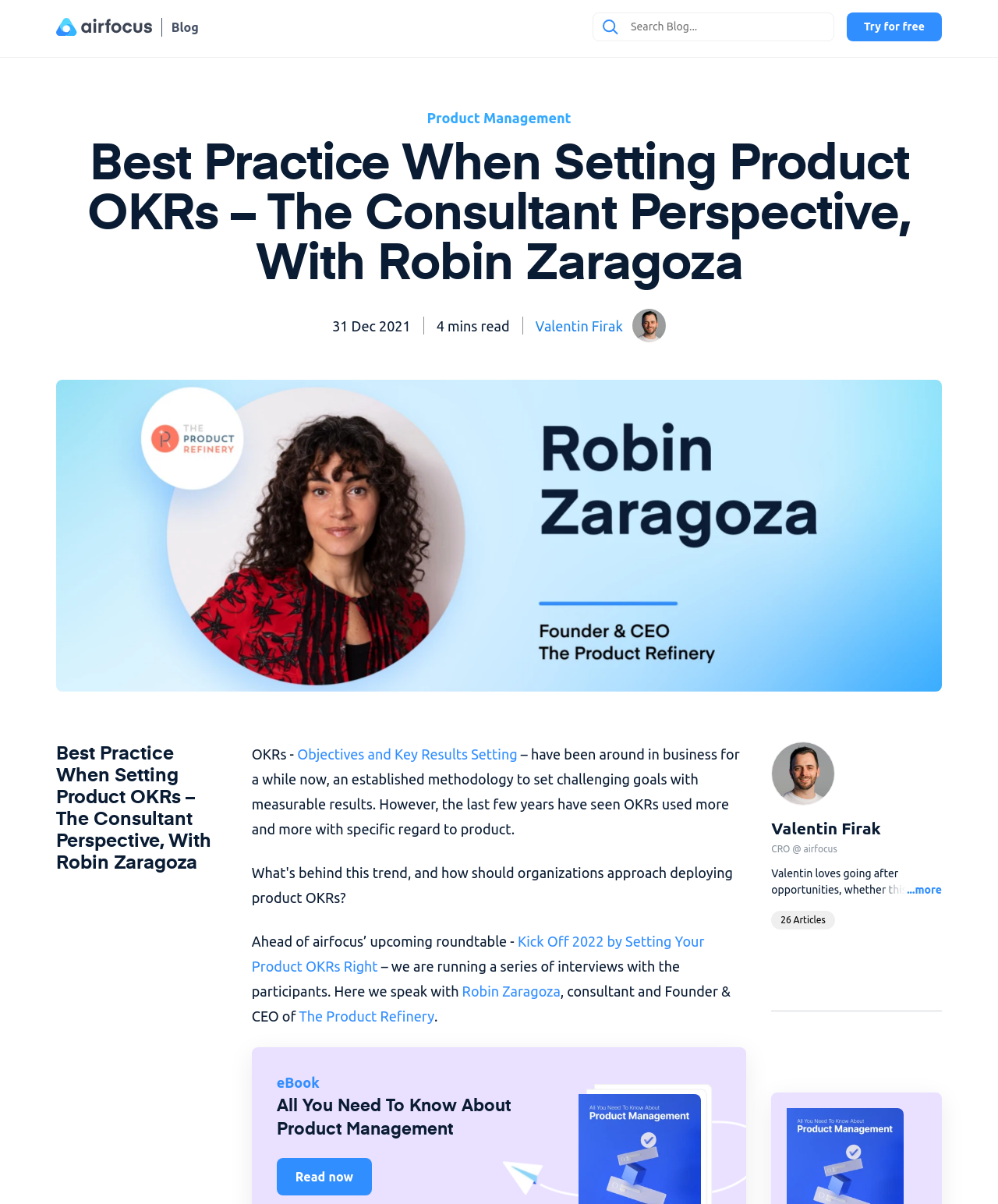Using the element description: "Blog", determine the bounding box coordinates. The coordinates should be in the format [left, top, right, bottom], with values between 0 and 1.

[0.162, 0.015, 0.199, 0.03]